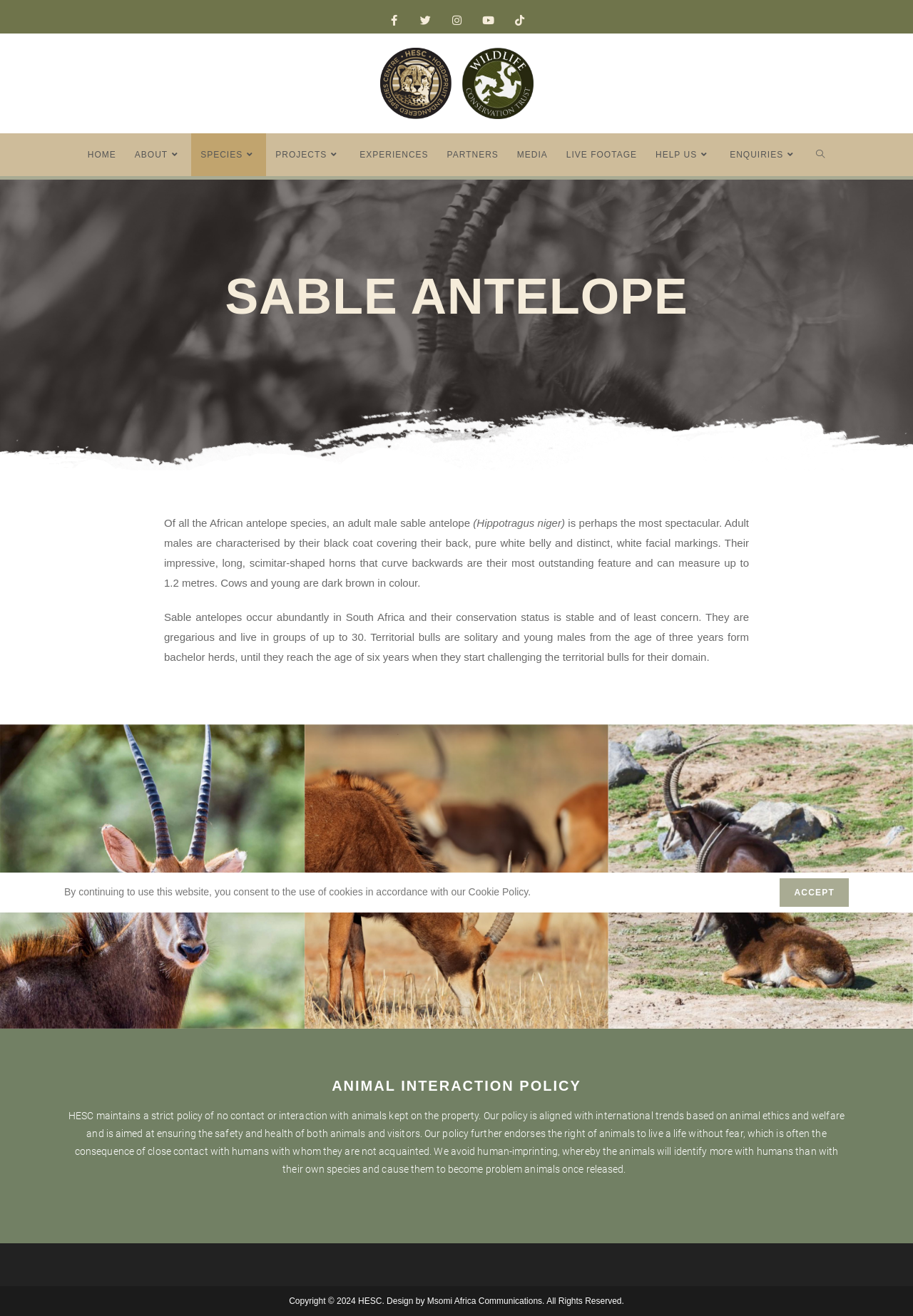Please identify the bounding box coordinates of the clickable area that will allow you to execute the instruction: "Go to Facebook page".

[0.417, 0.005, 0.445, 0.025]